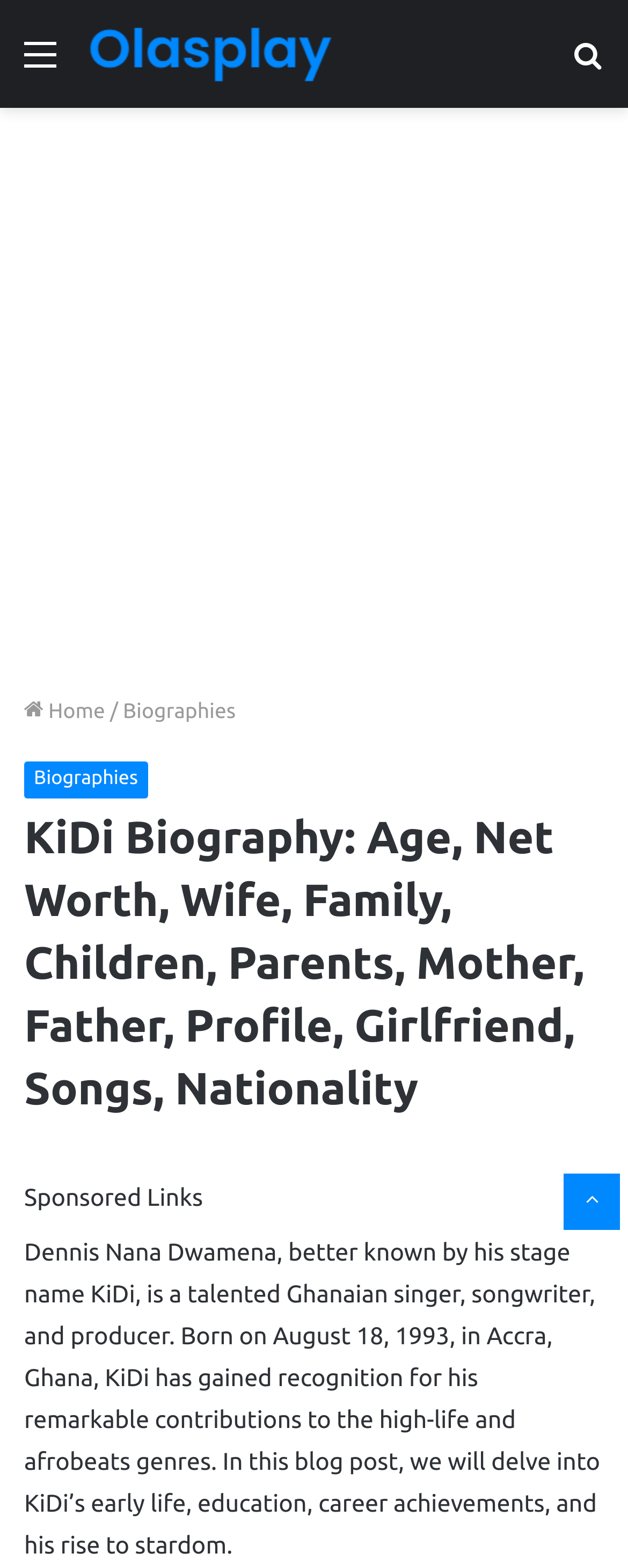Pinpoint the bounding box coordinates of the element to be clicked to execute the instruction: "Go back to top".

[0.897, 0.748, 0.987, 0.784]